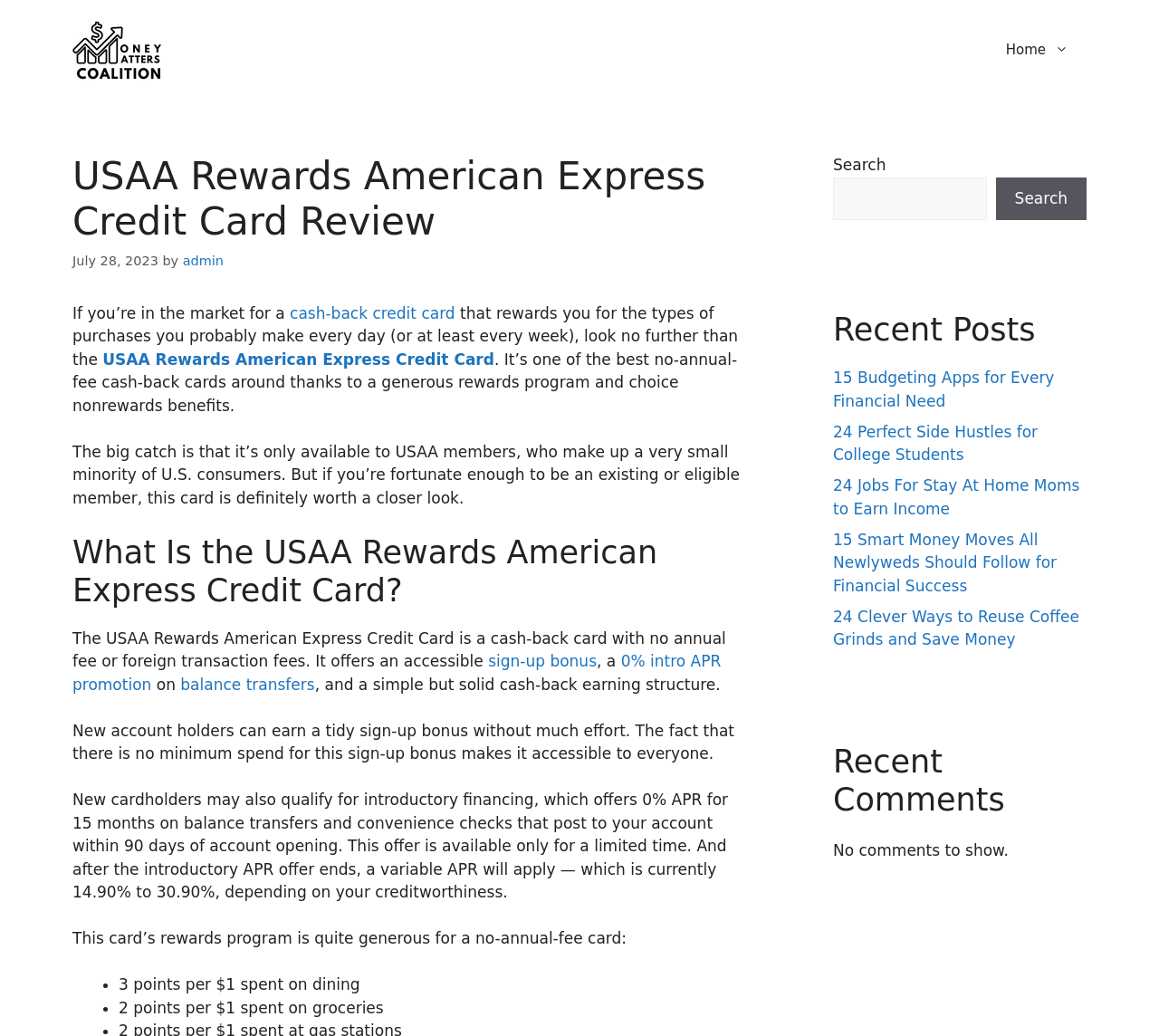What is the name of the website?
Refer to the image and give a detailed answer to the question.

I determined the answer by looking at the banner element at the top of the webpage, which contains the link 'missionmoneymatters.org'.